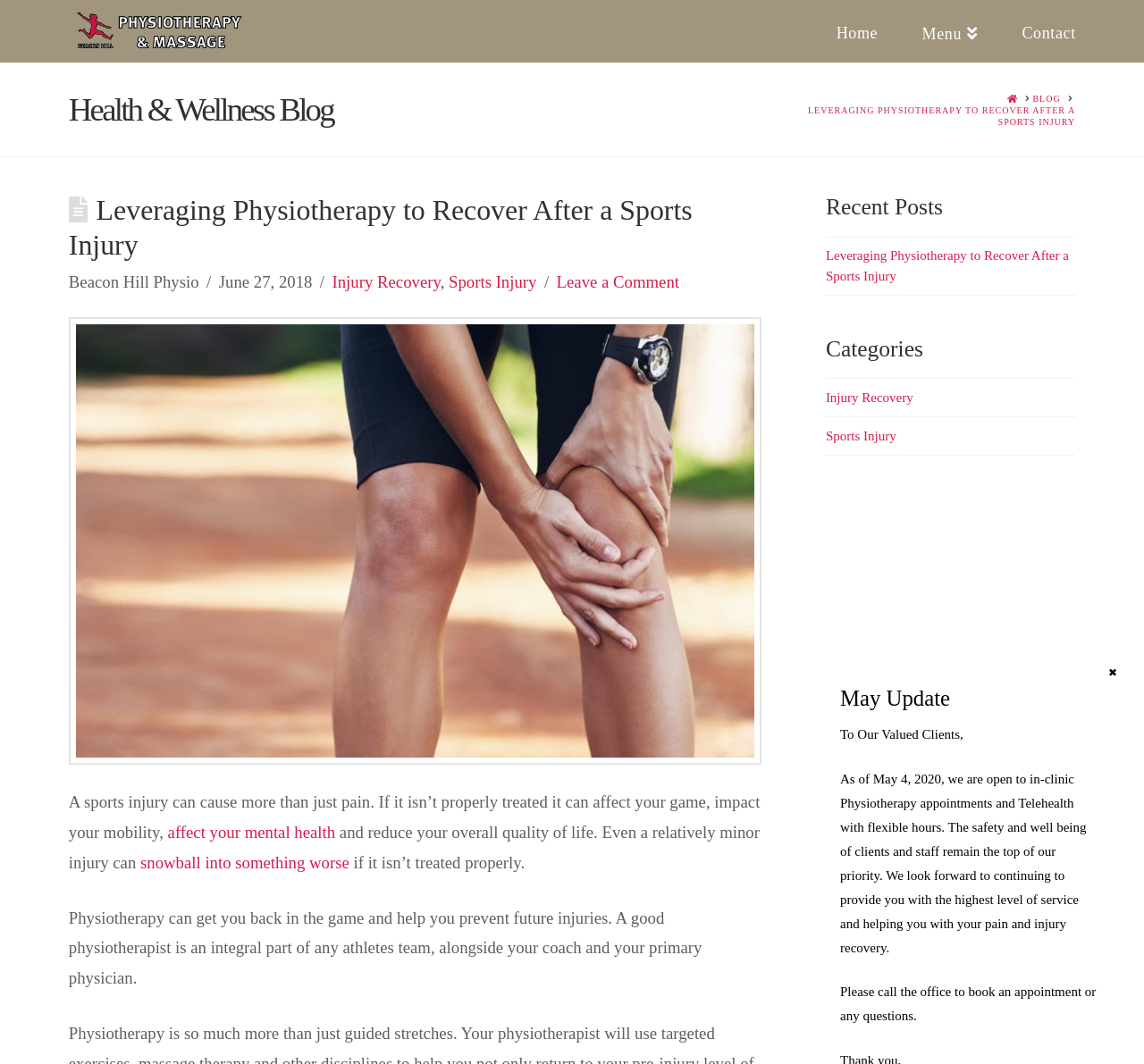Provide a one-word or short-phrase response to the question:
What is the category of the blog post 'Leveraging Physiotherapy to Recover After a Sports Injury'?

Injury Recovery, Sports Injury